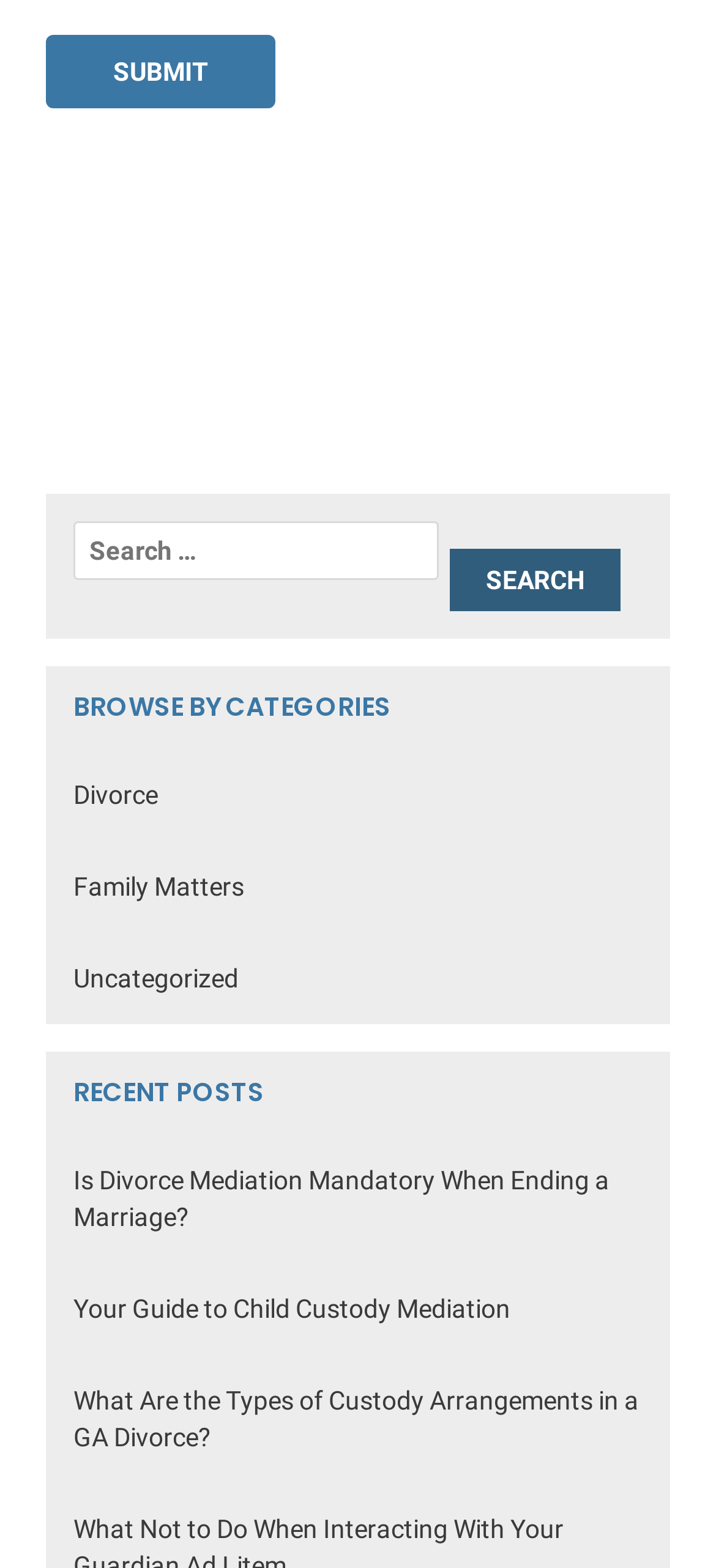Can you determine the bounding box coordinates of the area that needs to be clicked to fulfill the following instruction: "read recent post about child custody mediation"?

[0.103, 0.826, 0.713, 0.844]